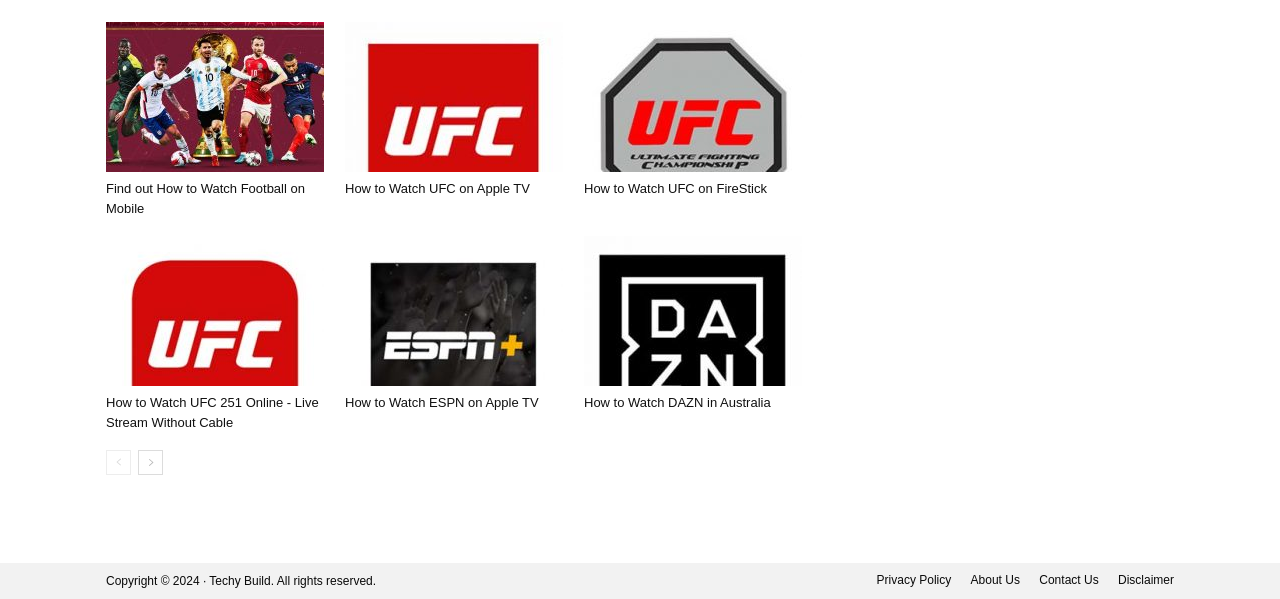Please determine the bounding box coordinates of the clickable area required to carry out the following instruction: "Go to the next page". The coordinates must be four float numbers between 0 and 1, represented as [left, top, right, bottom].

[0.108, 0.751, 0.127, 0.793]